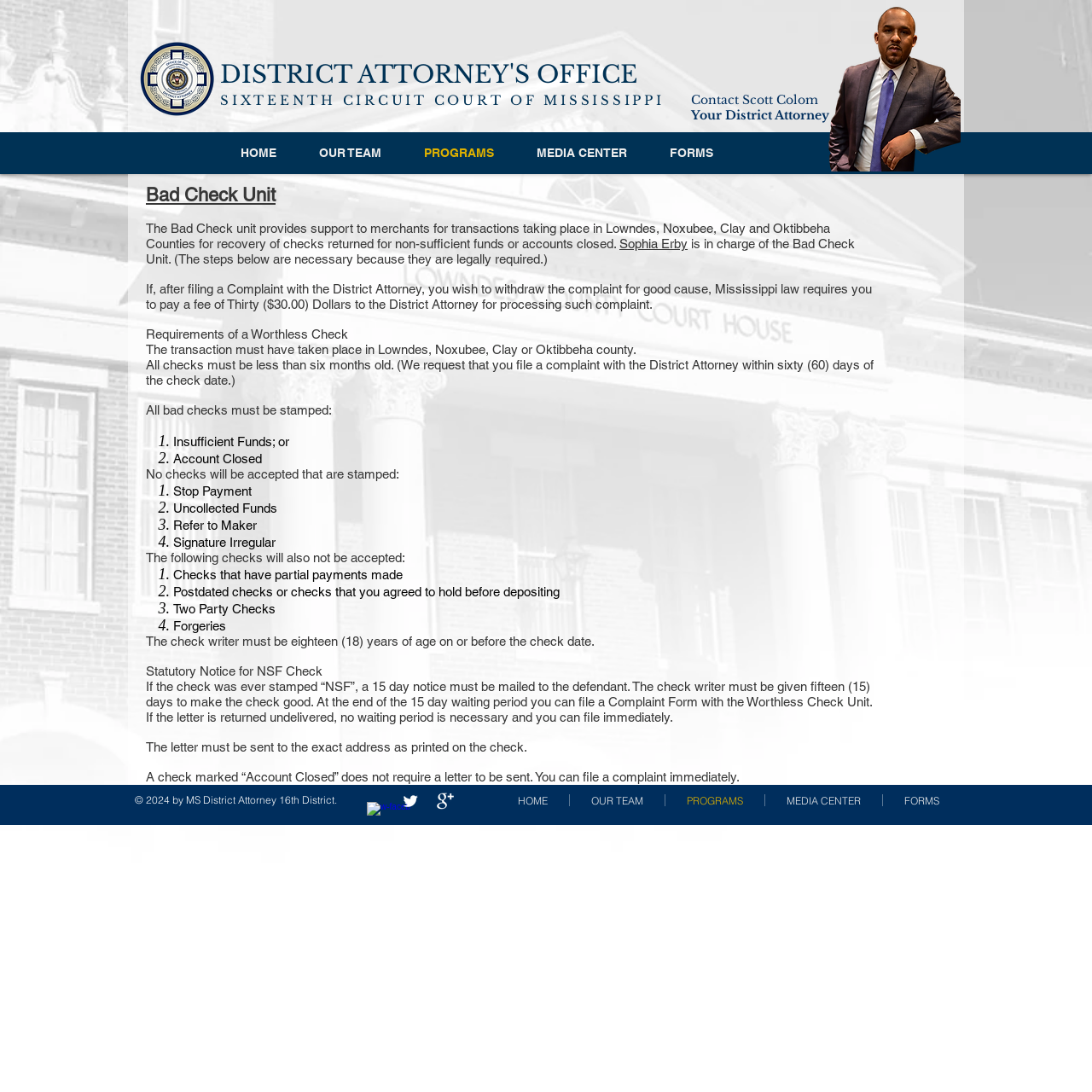Please identify the coordinates of the bounding box that should be clicked to fulfill this instruction: "Click on the 'HOME' link".

[0.201, 0.121, 0.273, 0.16]